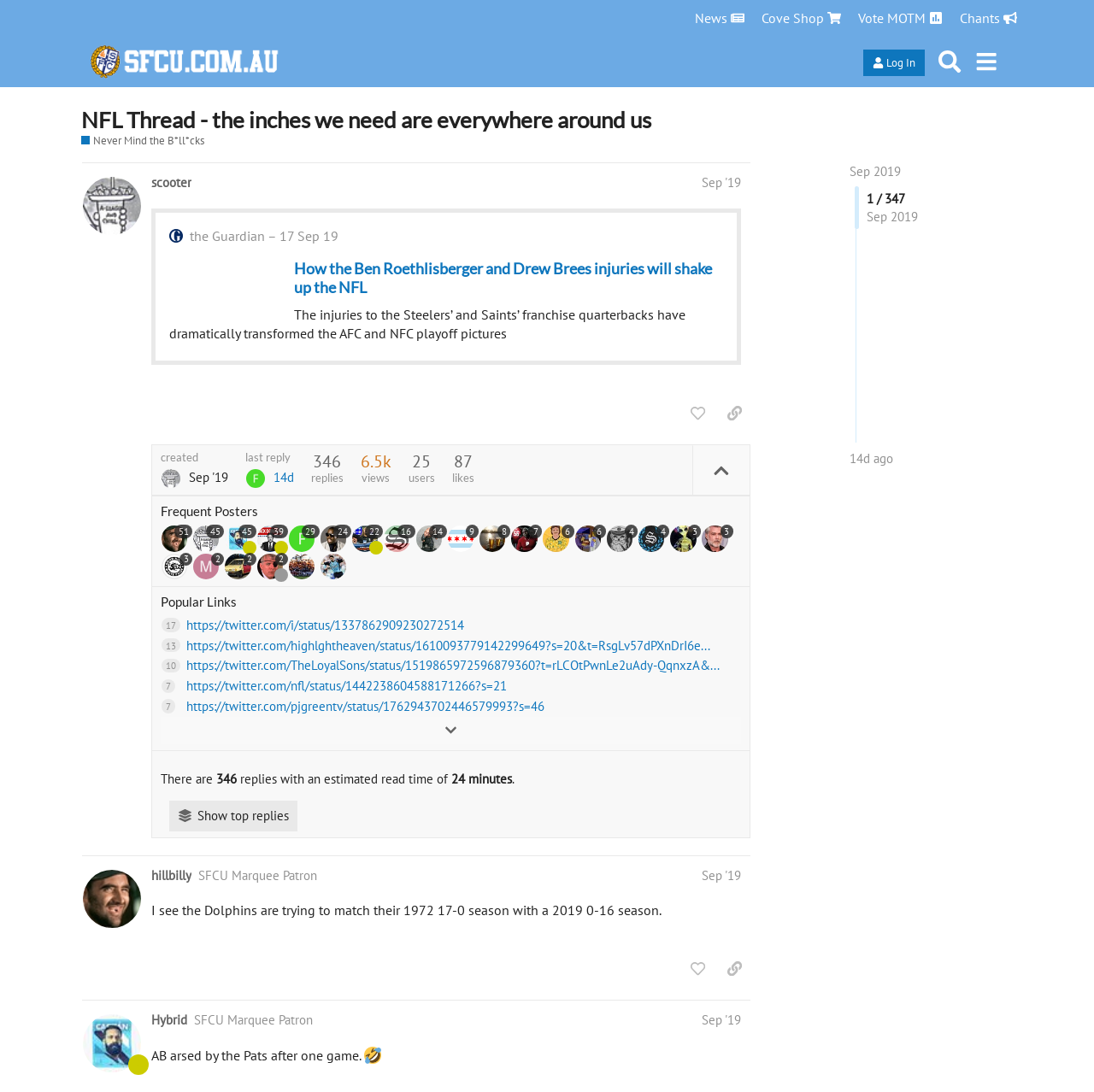Answer the question in one word or a short phrase:
What is the number of views of the thread?

6.5k